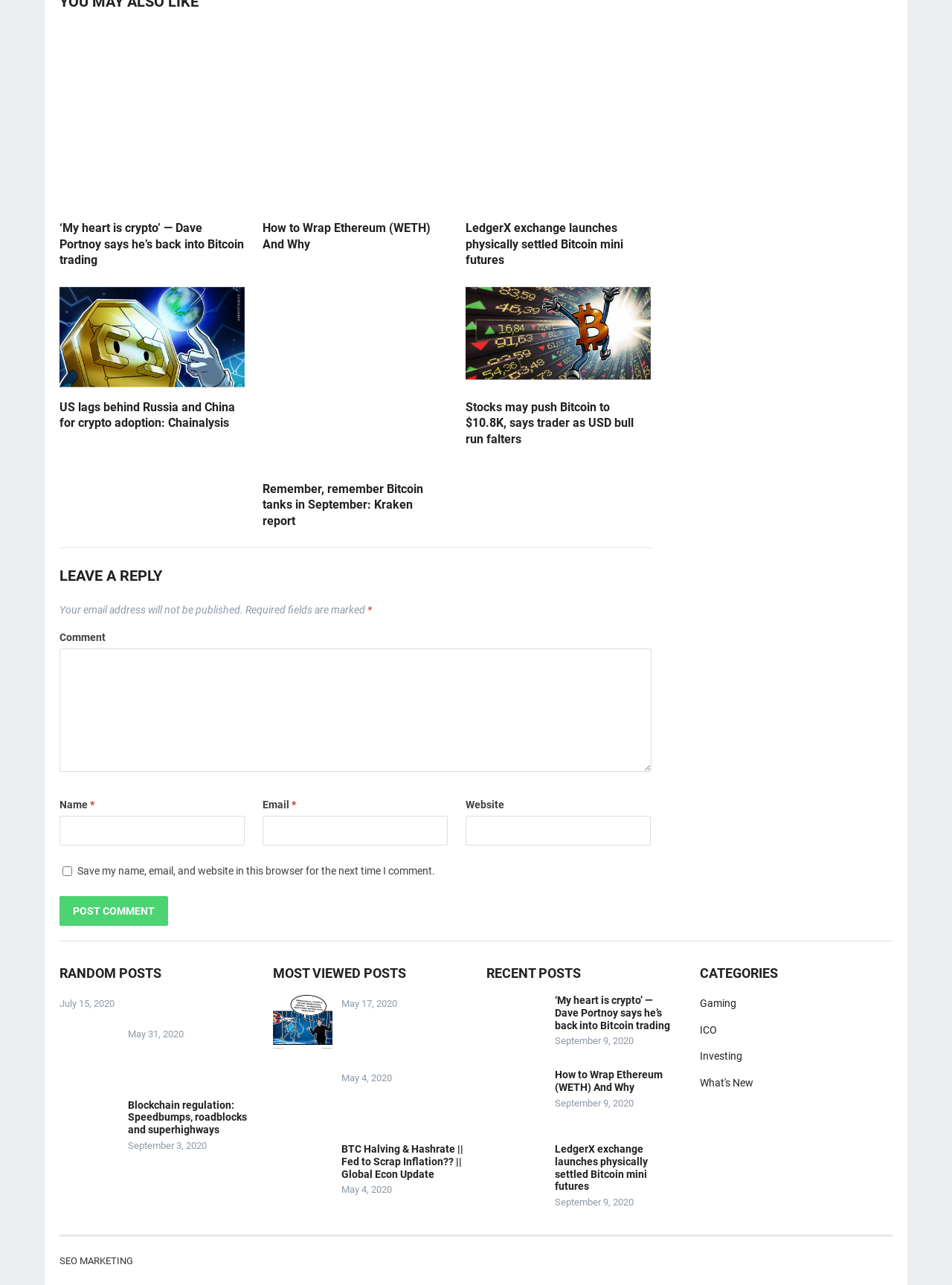Determine the bounding box coordinates of the section I need to click to execute the following instruction: "Click on the 'Post Comment' button". Provide the coordinates as four float numbers between 0 and 1, i.e., [left, top, right, bottom].

[0.062, 0.698, 0.177, 0.721]